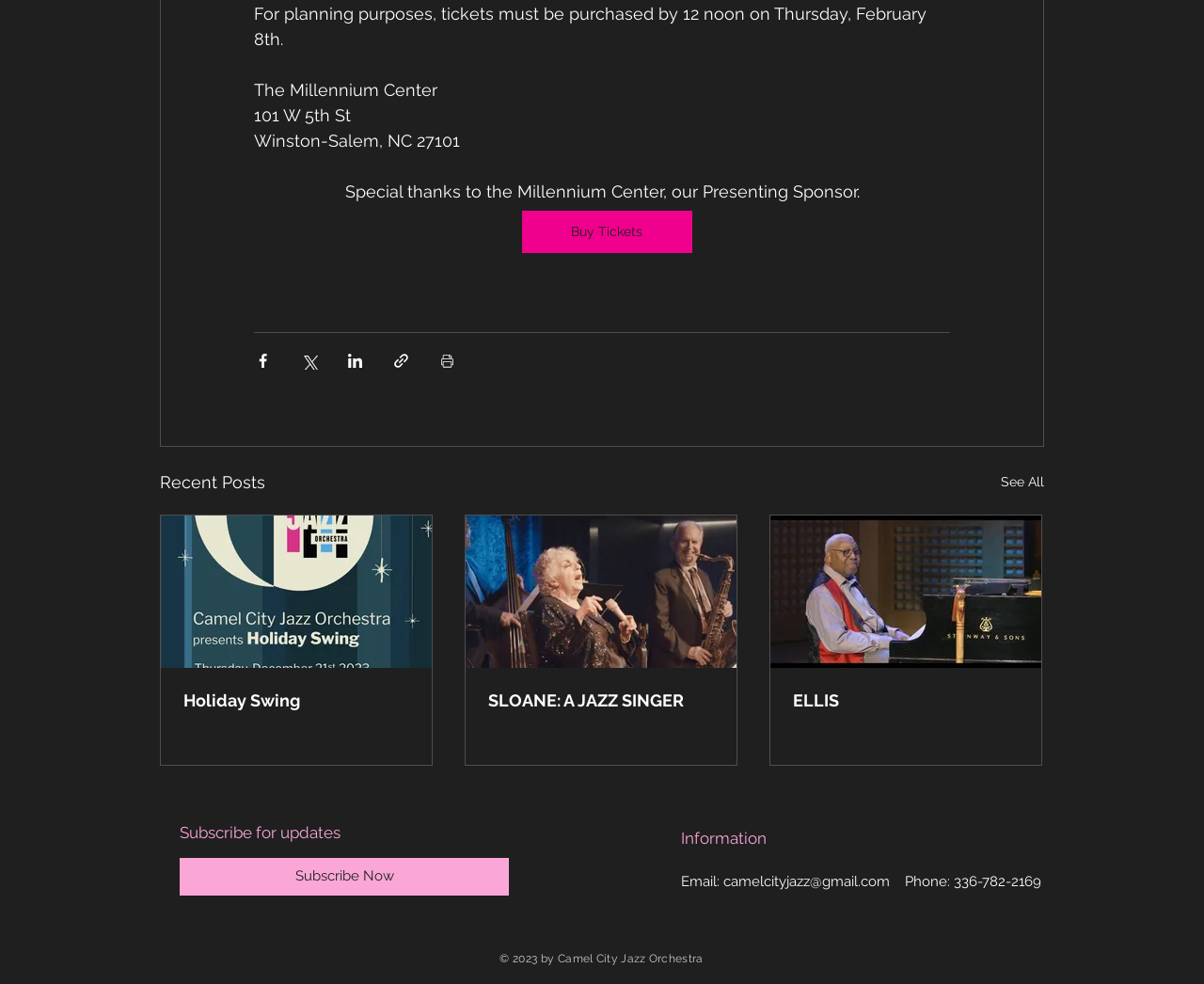Provide a brief response using a word or short phrase to this question:
How many social media sharing options are available?

4